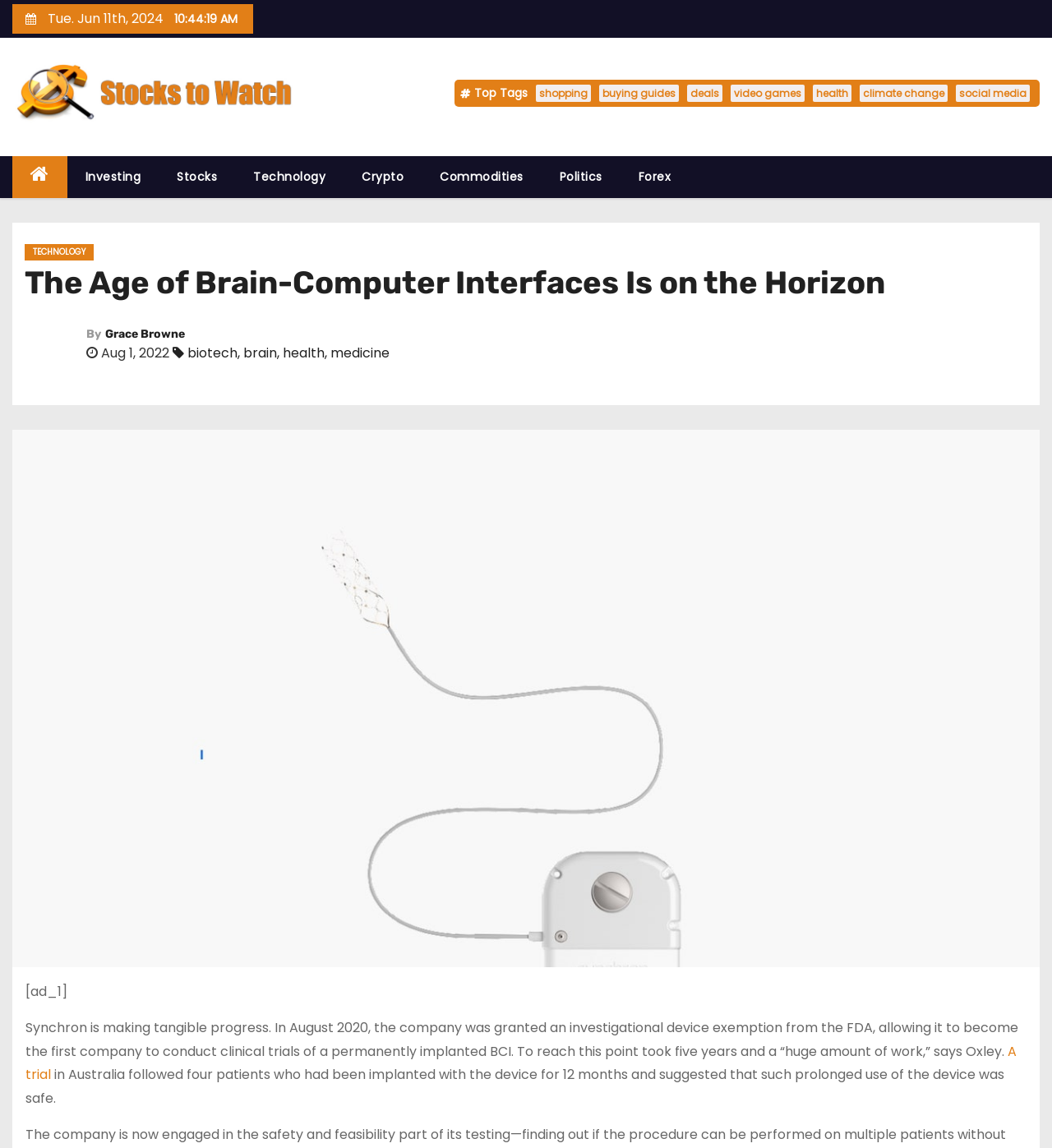Who is the author of the article?
From the screenshot, provide a brief answer in one word or phrase.

Grace Browne